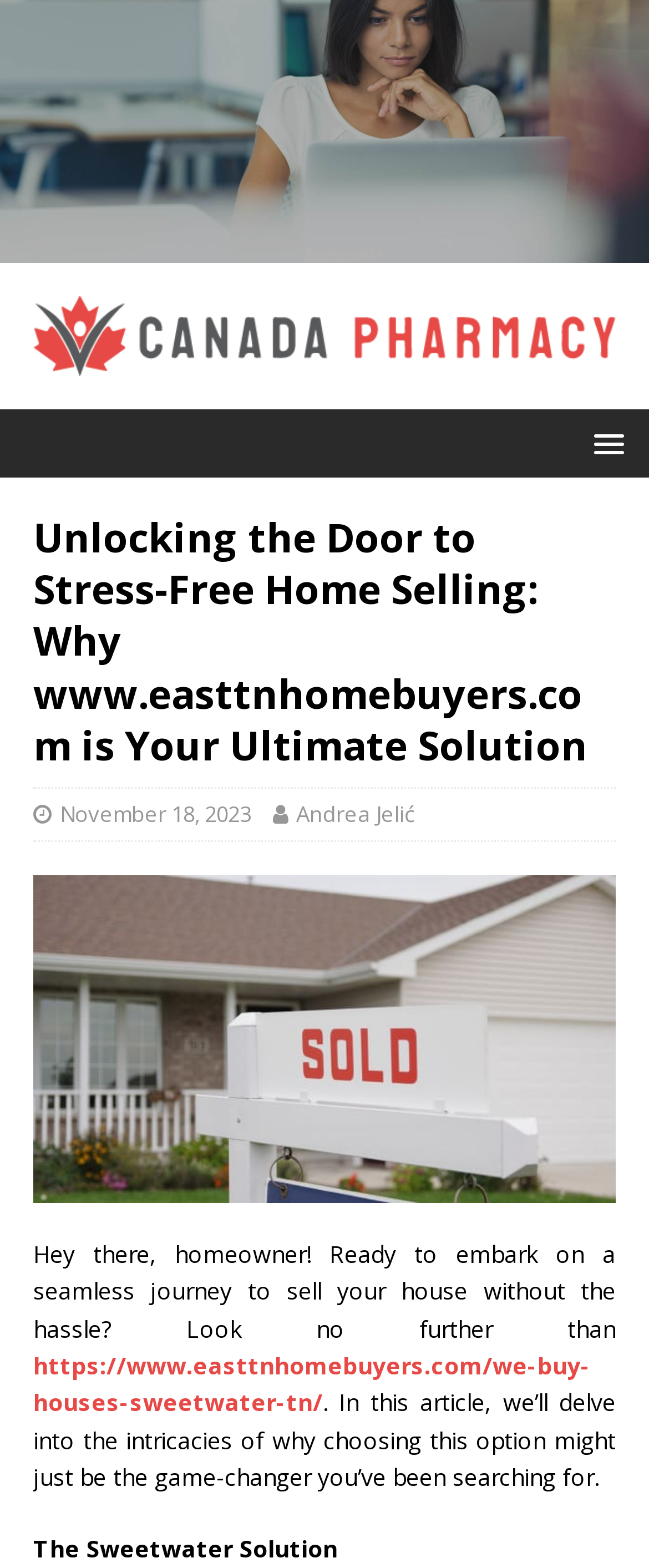Provide the bounding box coordinates for the specified HTML element described in this description: "Andrea Jelić". The coordinates should be four float numbers ranging from 0 to 1, in the format [left, top, right, bottom].

[0.456, 0.509, 0.638, 0.528]